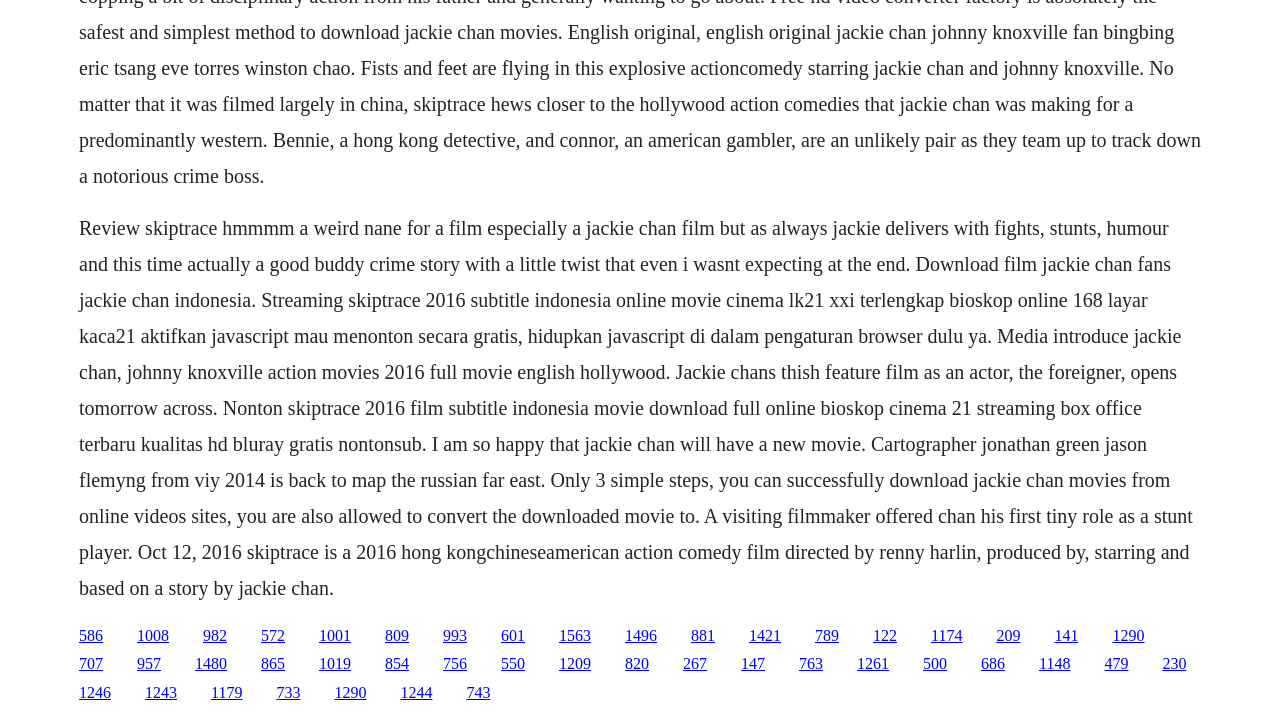What is the genre of the movie? Look at the image and give a one-word or short phrase answer.

Action comedy